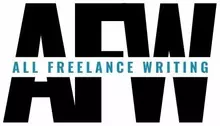Deliver an in-depth description of the image, highlighting major points.

The image showcases the logo for "All Freelance Writing," featuring the initials "AFW" prominently in bold black letters, with the full name, "ALL FREELANCE WRITING," displayed in a striking turquoise font beneath it. This logo symbolizes a platform dedicated to freelance writers, offering resources, insights, and a community for those in the writing profession. The design is modern and impactful, reflecting the vibrant and dynamic nature of the freelance writing world. This image is associated with the broader context of a professional website that aims to assist freelance writers in establishing their online presence and accessing valuable content related to their craft.